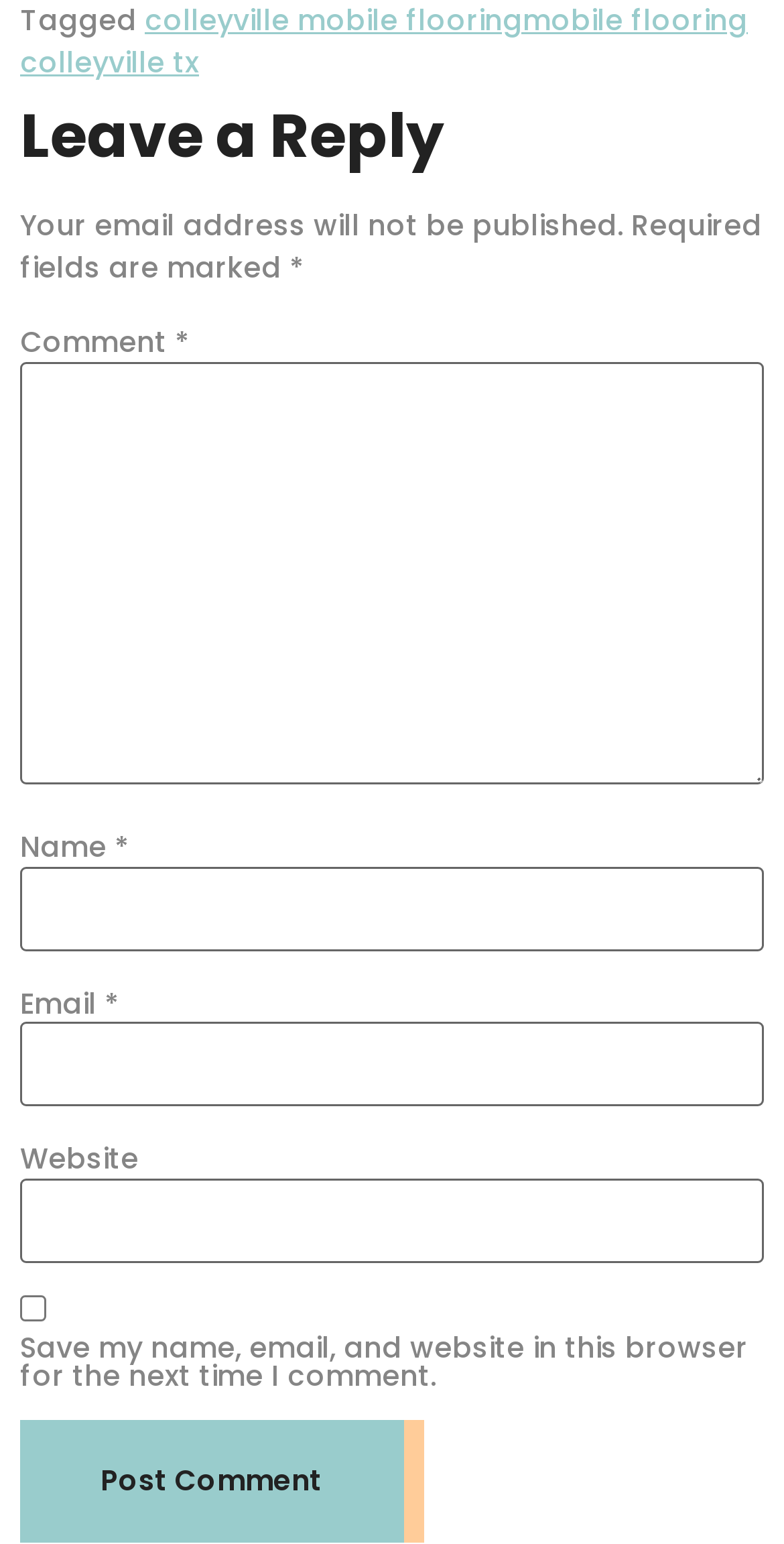How many required fields are there in the comment form?
Provide an in-depth and detailed answer to the question.

There are three required fields in the comment form, which are marked with an asterisk (*). These fields are Comment, Name, and Email. This can be determined by looking at the text fields and their corresponding labels.